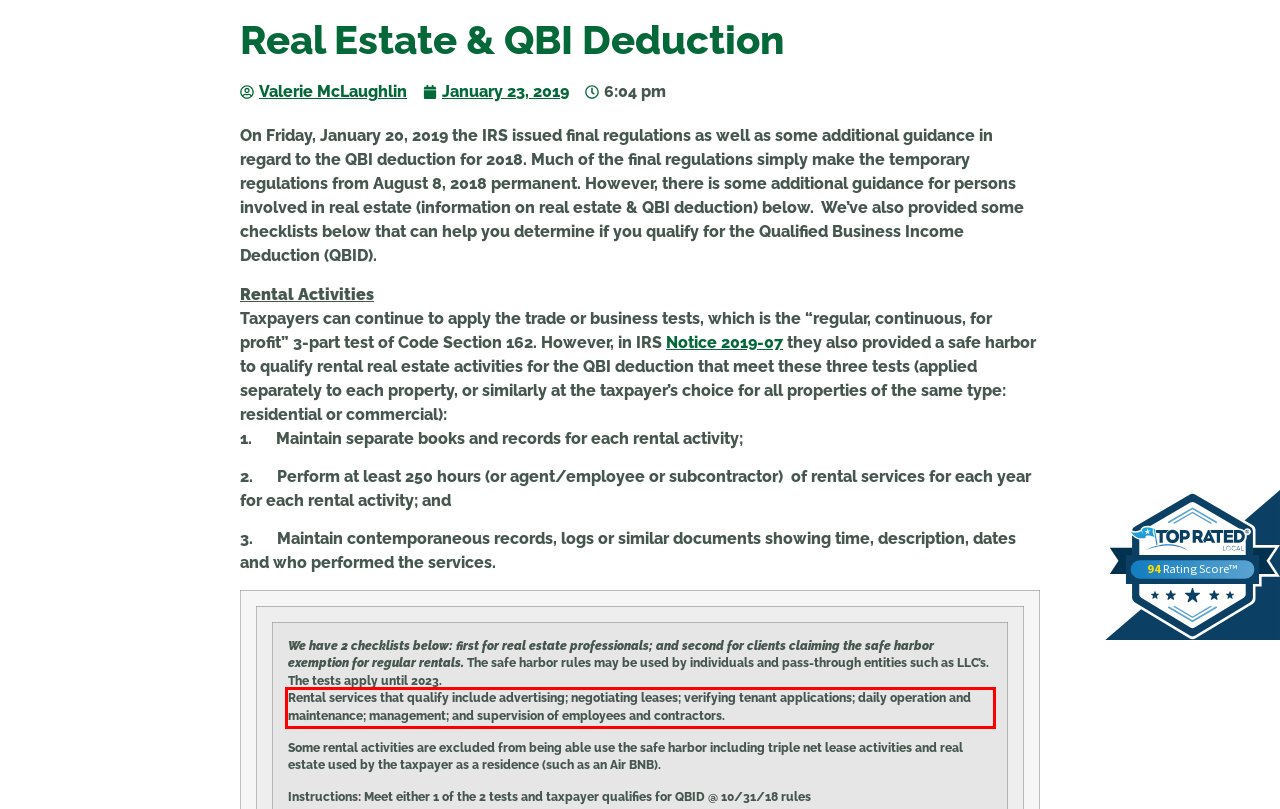Identify the text inside the red bounding box on the provided webpage screenshot by performing OCR.

Rental services that qualify include advertising; negotiating leases; verifying tenant applications; daily operation and maintenance; management; and supervision of employees and contractors.